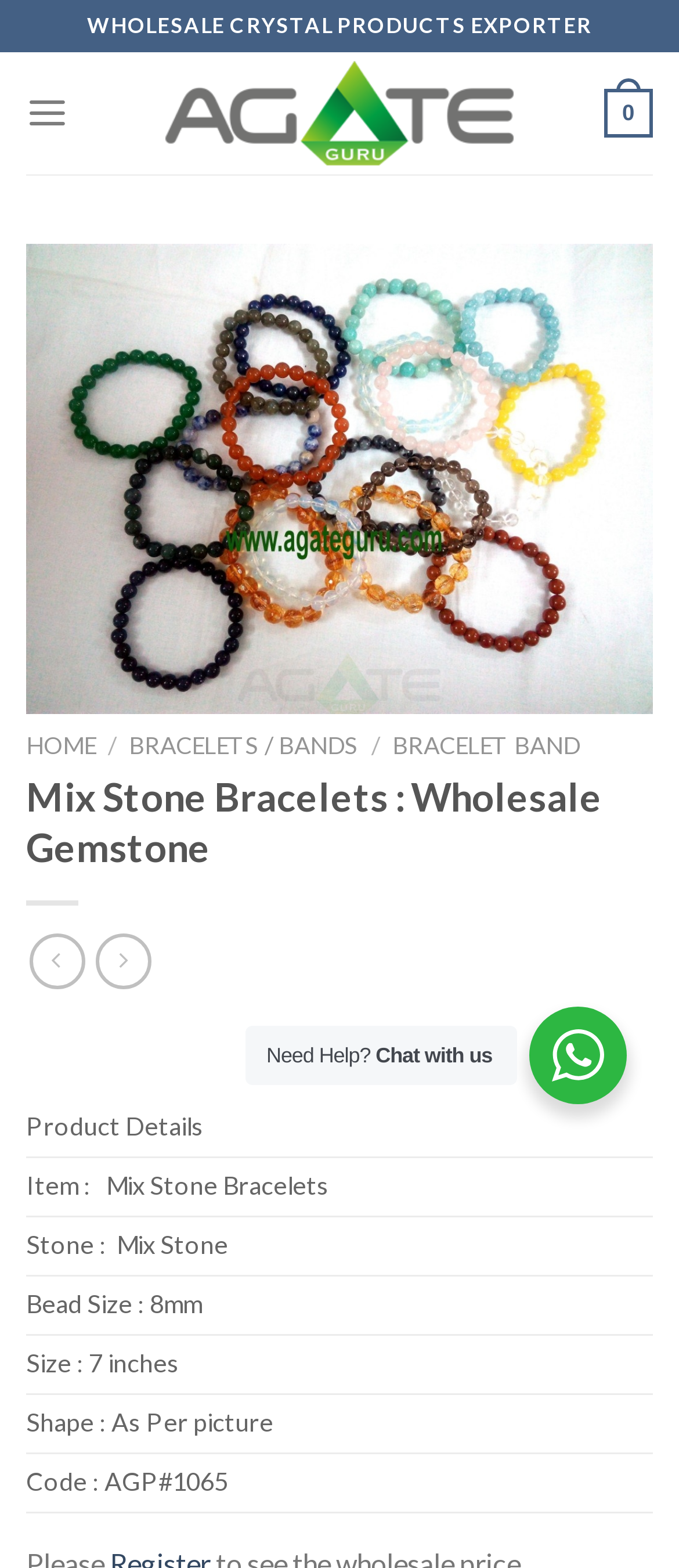What is the code for this product?
Look at the image and answer with only one word or phrase.

AGP#1065